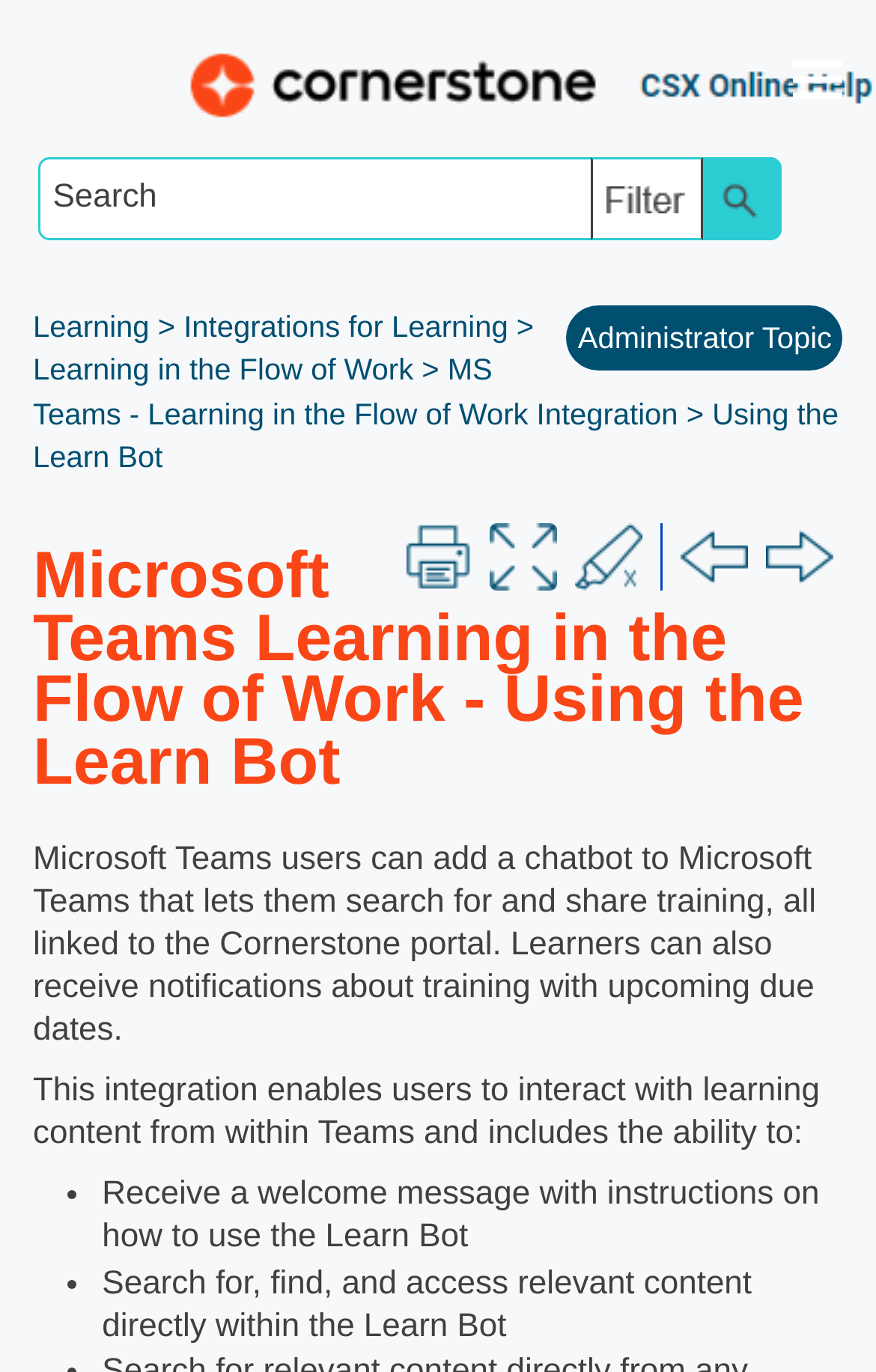How many list markers are there in the page content?
From the image, provide a succinct answer in one word or a short phrase.

2